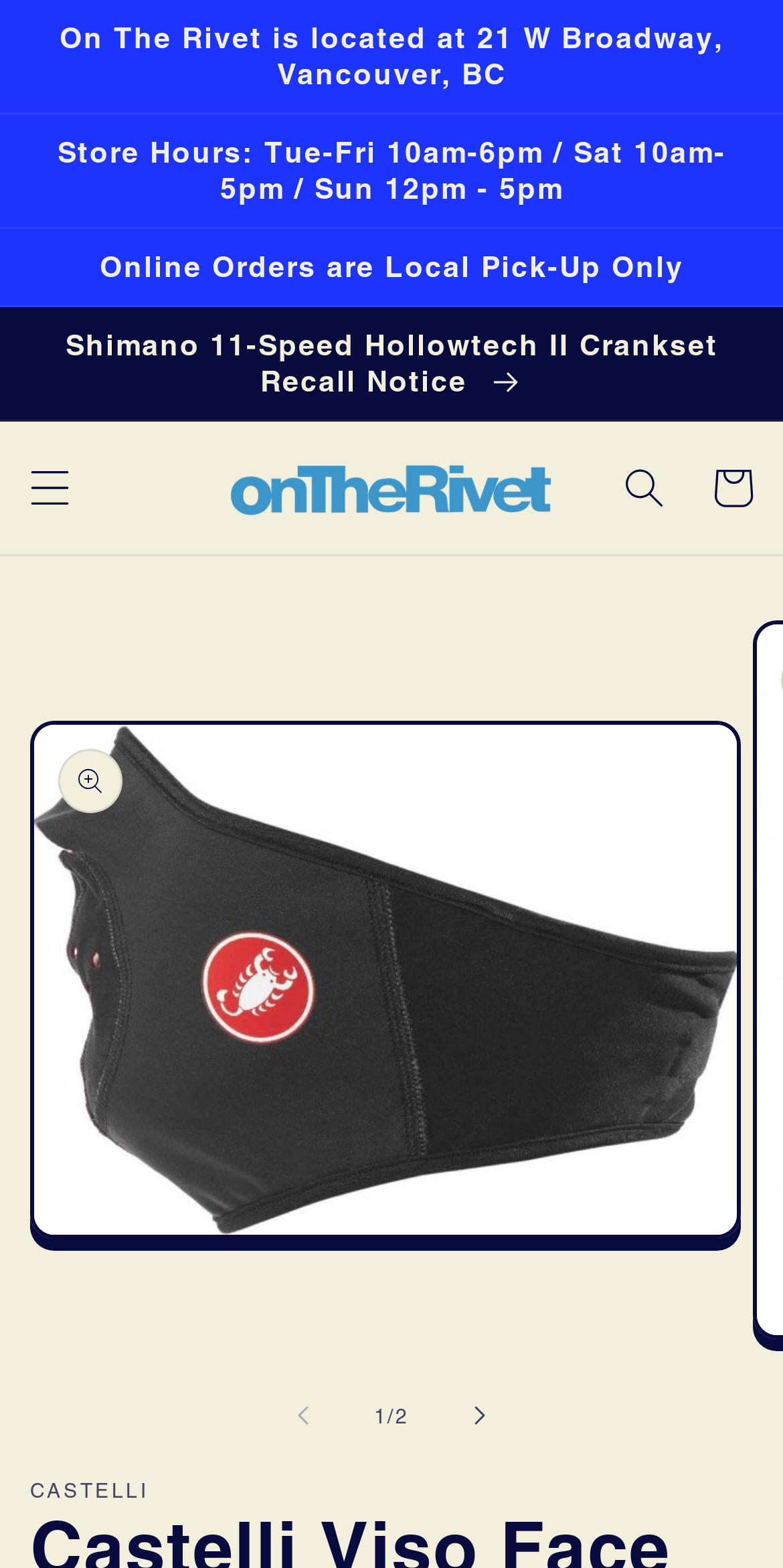Please provide the bounding box coordinate of the region that matches the element description: Cart. Coordinates should be in the format (top-left x, top-left y, bottom-right x, bottom-right y) and all values should be between 0 and 1.

[0.879, 0.283, 0.992, 0.339]